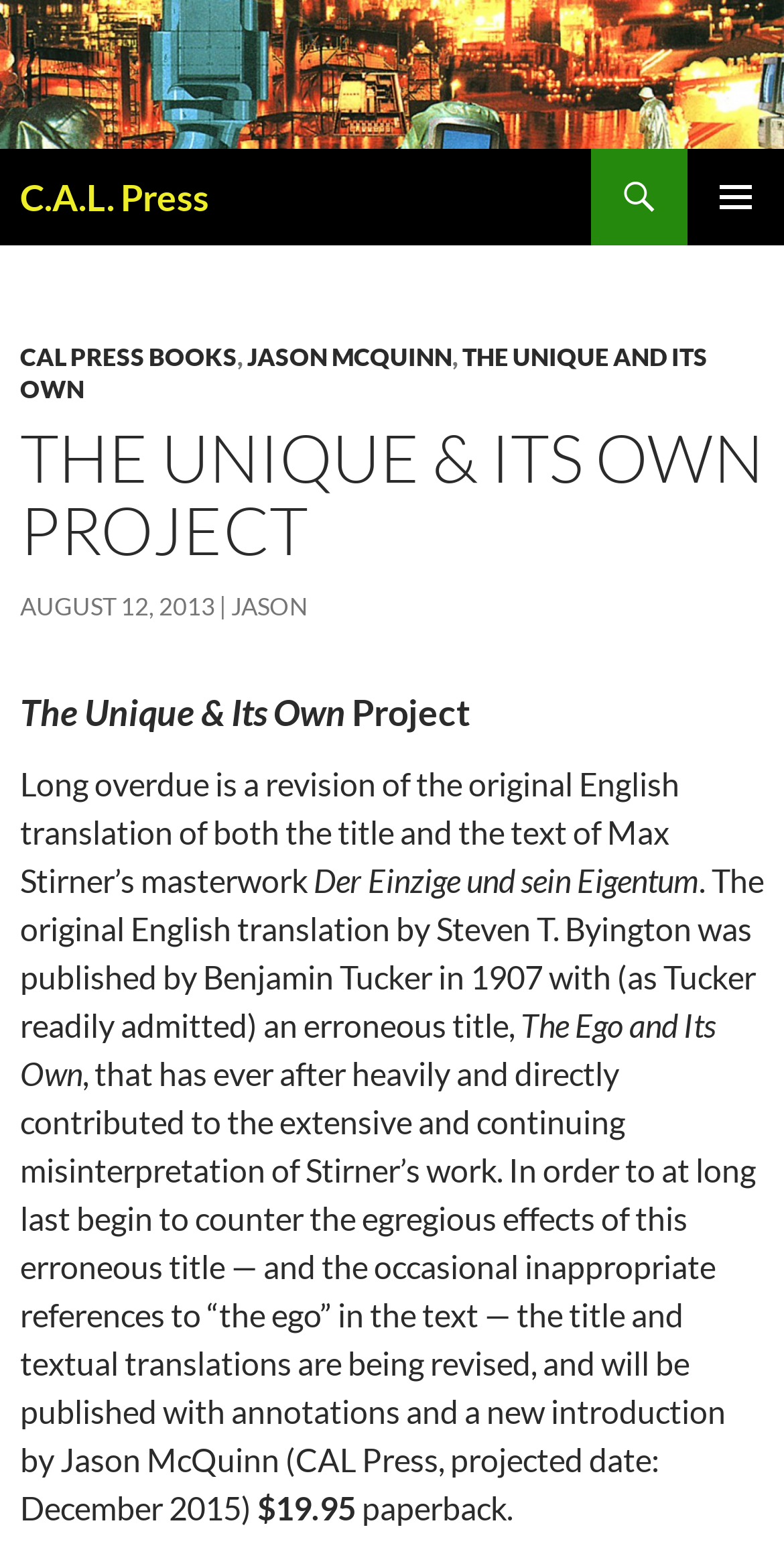What is the title of the original book?
Please use the visual content to give a single word or phrase answer.

Der Einzige und sein Eigentum